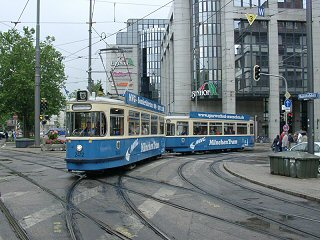Answer this question in one word or a short phrase: What is the weather like in the scene?

Cool day